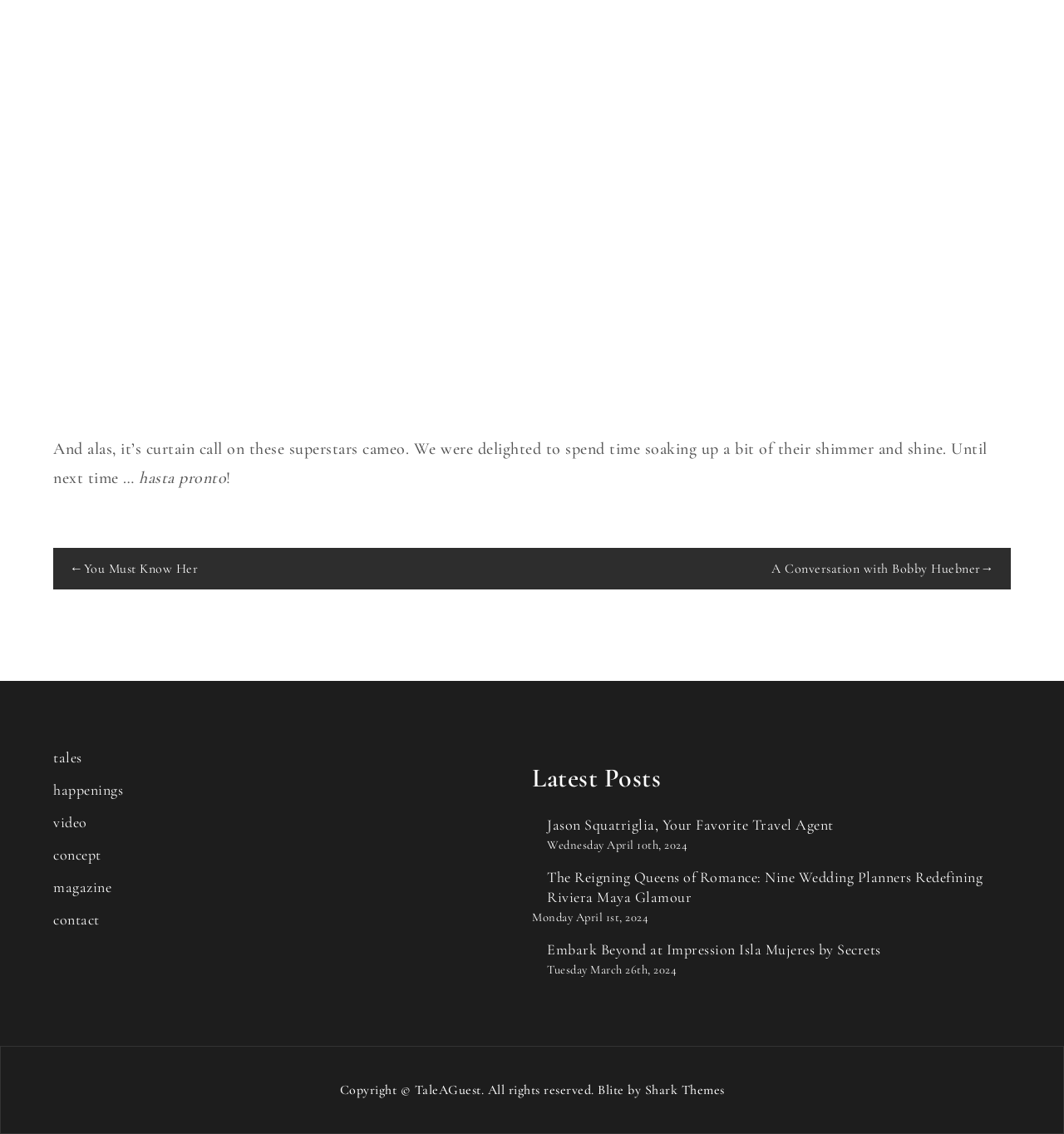Identify the bounding box coordinates necessary to click and complete the given instruction: "check the contact page".

[0.05, 0.803, 0.093, 0.819]